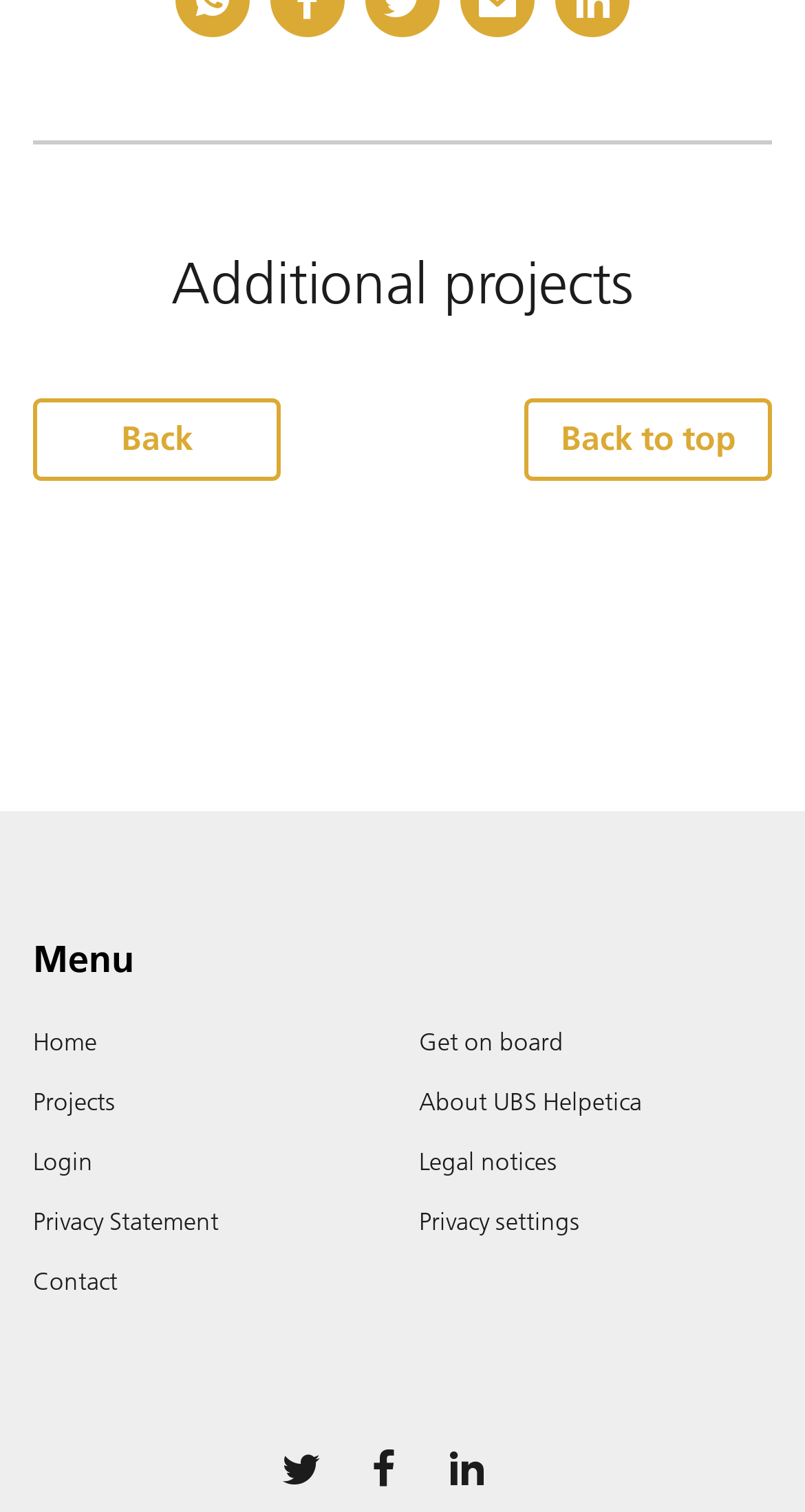What is the text of the second heading?
Using the visual information, respond with a single word or phrase.

Menu